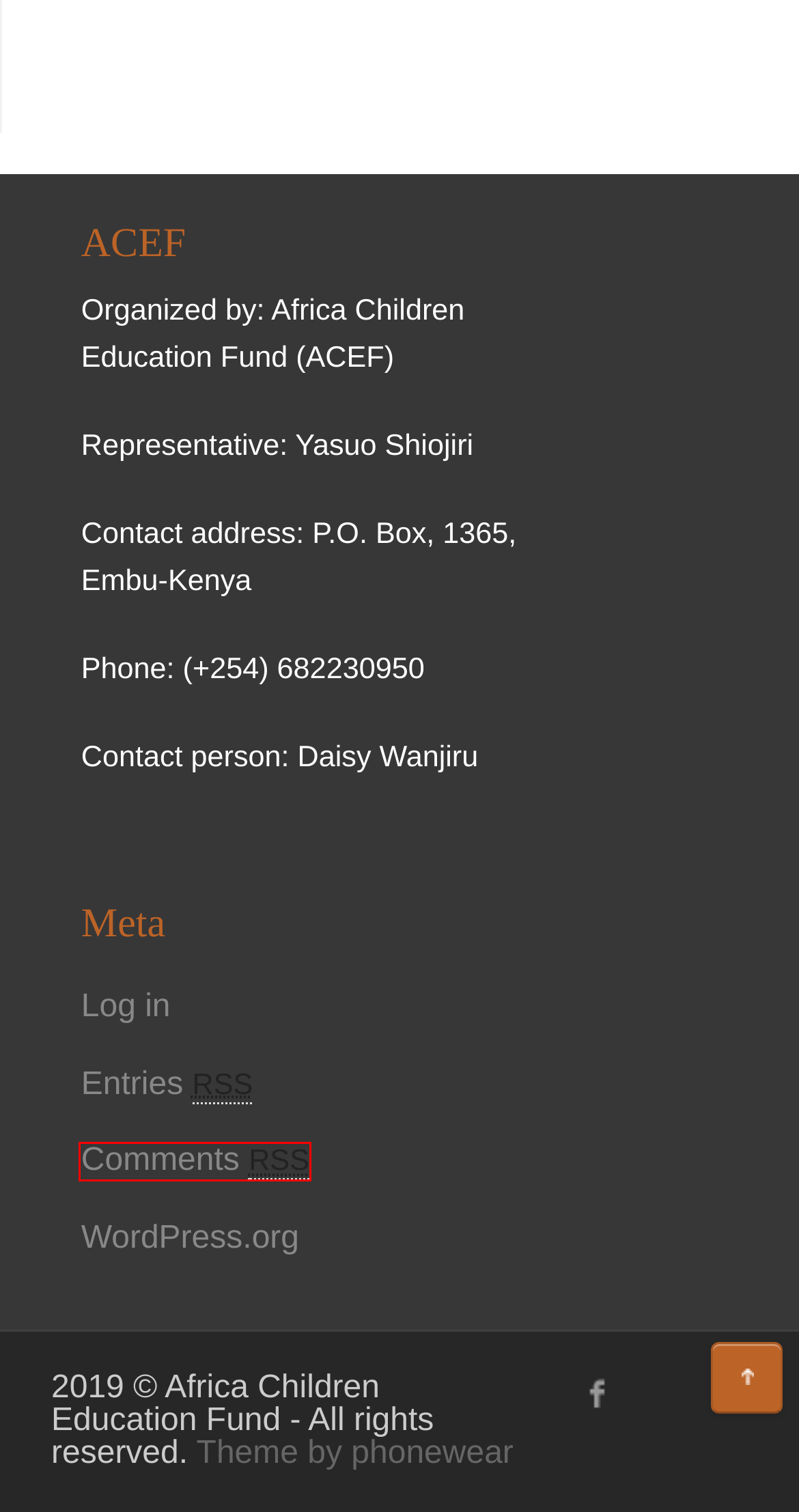A screenshot of a webpage is given, featuring a red bounding box around a UI element. Please choose the webpage description that best aligns with the new webpage after clicking the element in the bounding box. These are the descriptions:
A. Blog Tool, Publishing Platform, and CMS – WordPress.org
B. Conditions – Africa Children Education Fund
C. Log In ‹ Africa Children Education Fund — WordPress
D. Blog/News – Africa Children Education Fund
E. Location – Africa Children Education Fund
F. Africa Children Education Fund
G. Comments for Africa Children Education Fund
H. Optional Tour – Africa Children Education Fund

G